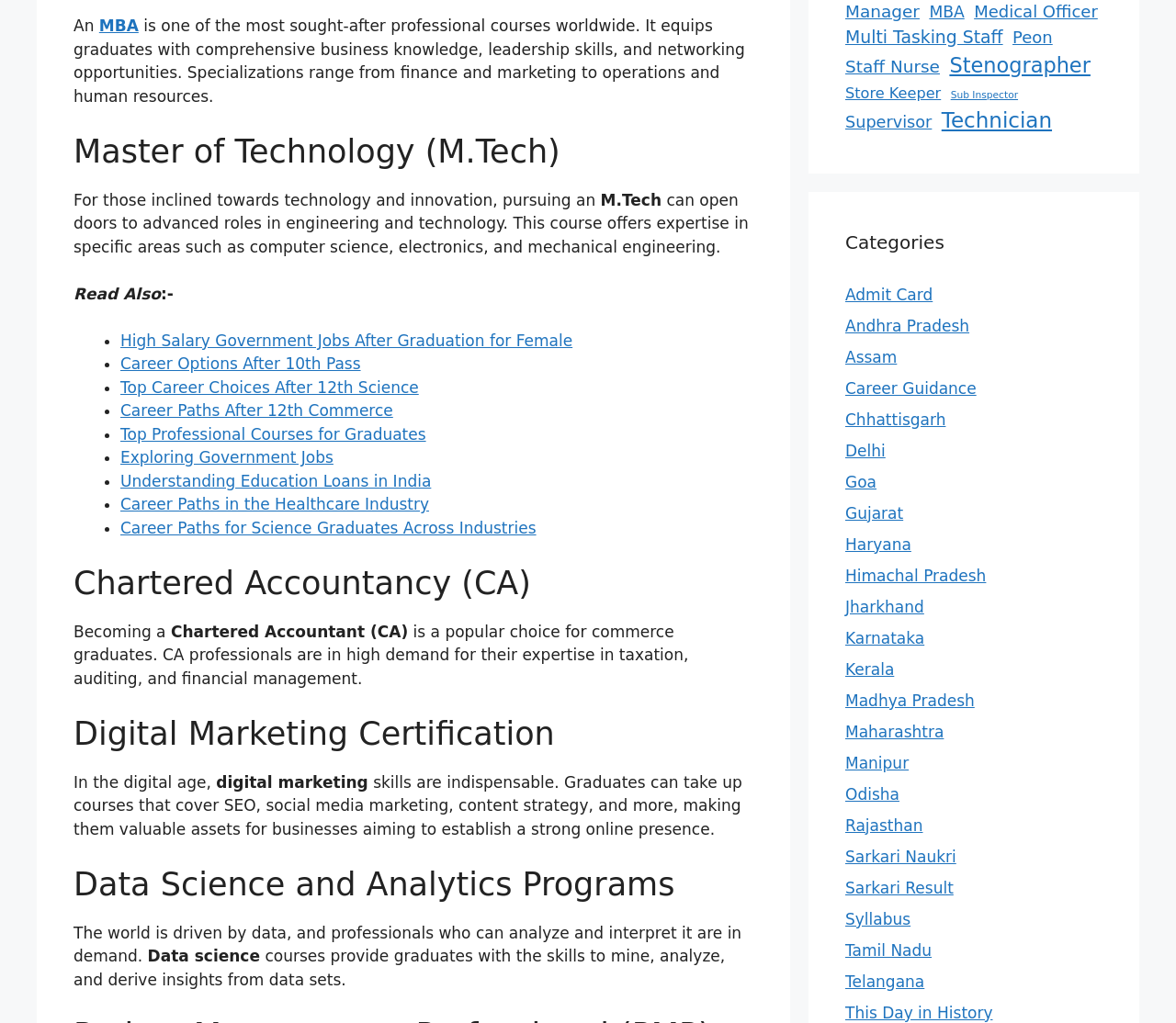Determine the bounding box coordinates of the region that needs to be clicked to achieve the task: "View Career Options After 10th Pass".

[0.102, 0.347, 0.307, 0.365]